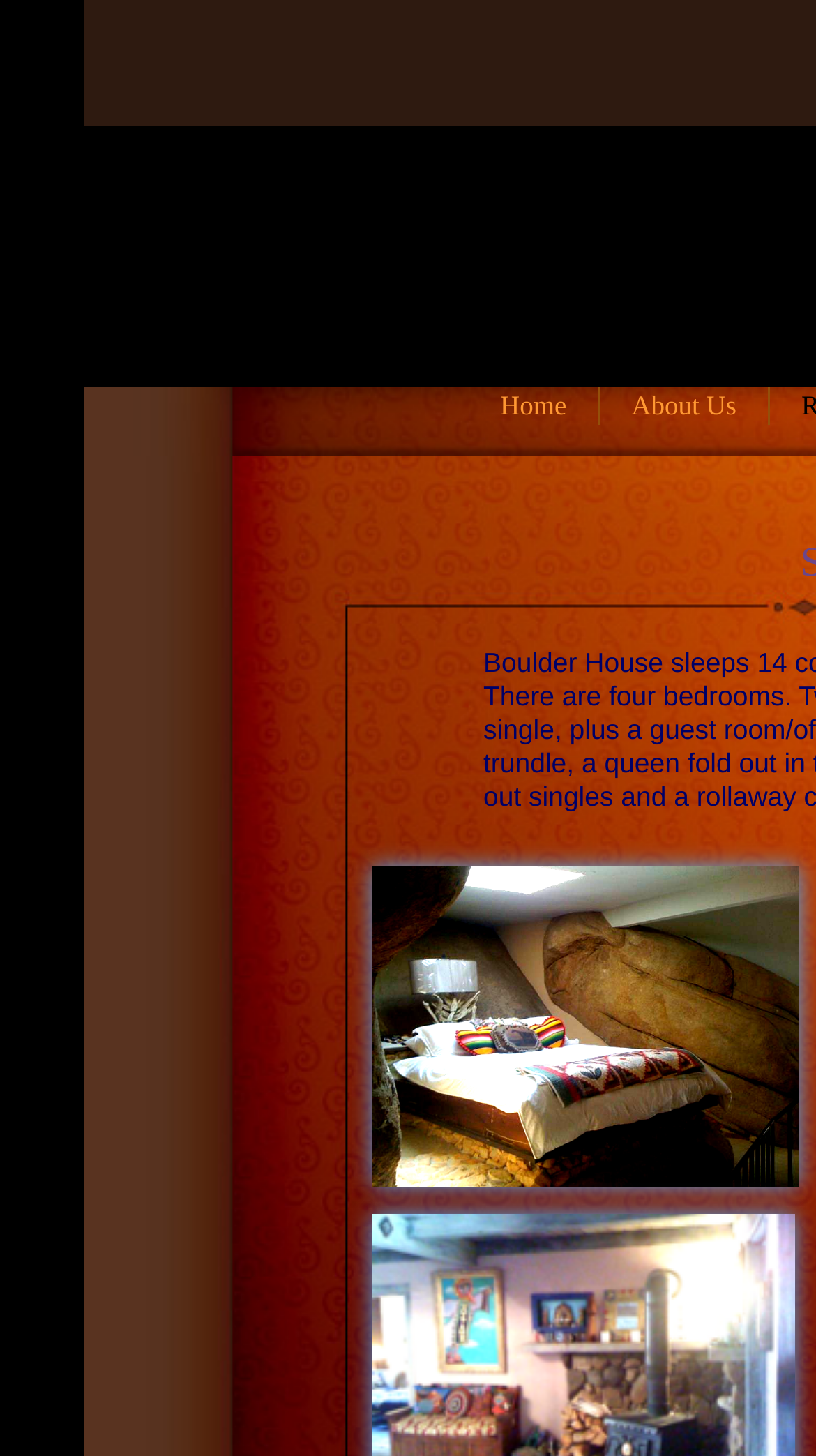Answer the question below with a single word or a brief phrase: 
Is the 'Home' link positioned above the empty link?

Yes